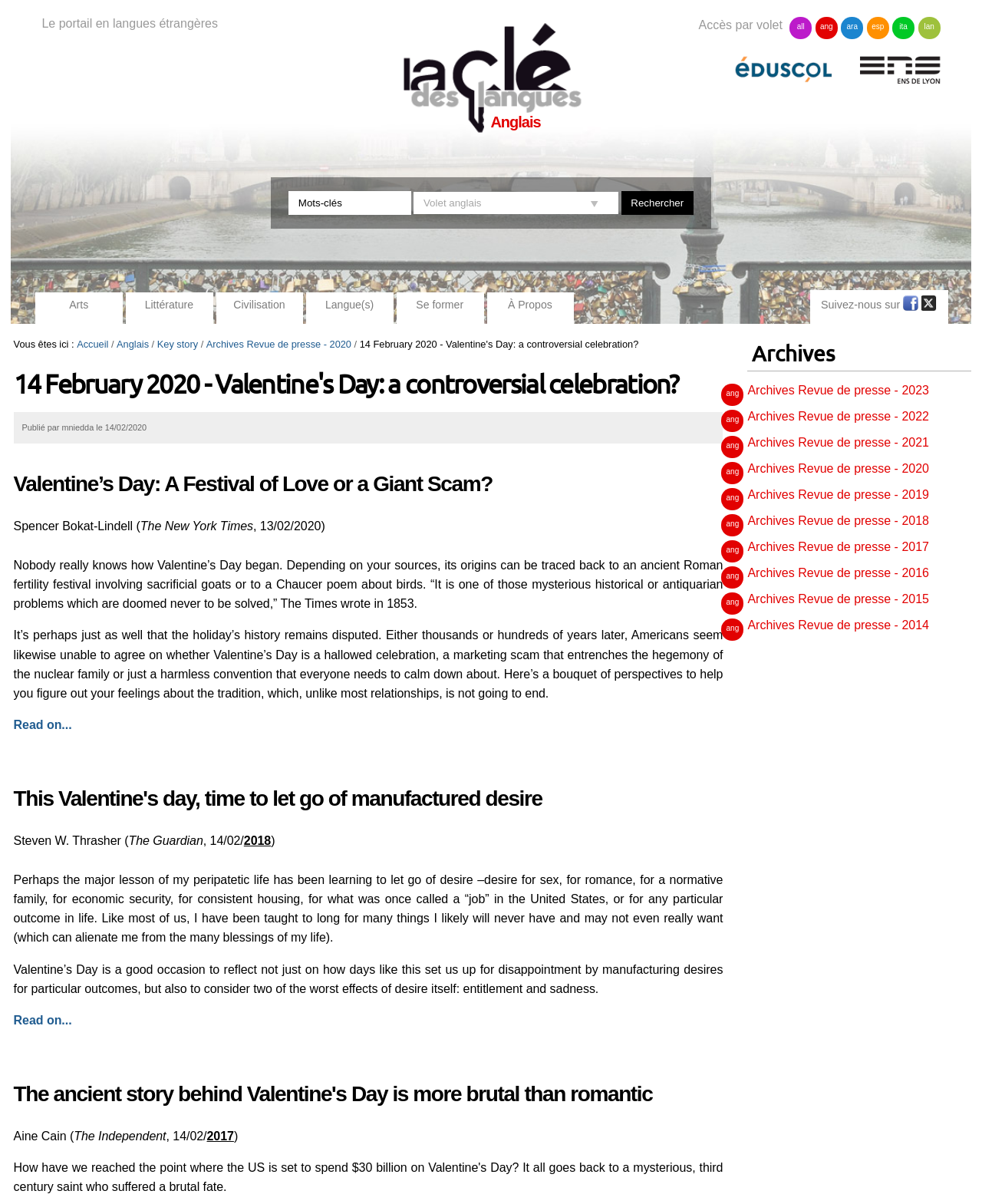Describe all the key features of the webpage in detail.

This webpage is about Valentine's Day, with a focus on its controversial aspects. At the top, there is a logo and a navigation menu with links to different languages. Below the navigation menu, there are several links to other websites, including Eduscol and ENS Lyon. 

On the left side, there is a search bar and a list of categories, including Arts, Literature, Civilization, Language, and more. On the right side, there are social media links to Facebook and Twitter.

The main content of the webpage is divided into several sections. The first section is a heading that reads "14 February 2020 - Valentine's Day: a controversial celebration?" followed by a brief introduction to the topic. 

The next section is a collection of articles from different sources, including The New York Times, The Guardian, and The Independent. Each article has a heading, a brief summary, and a "Read on..." link. The articles discuss various aspects of Valentine's Day, such as its origins, its commercialization, and its impact on relationships.

At the bottom of the page, there is an archive section with links to previous years' articles, from 2018 to 2023.